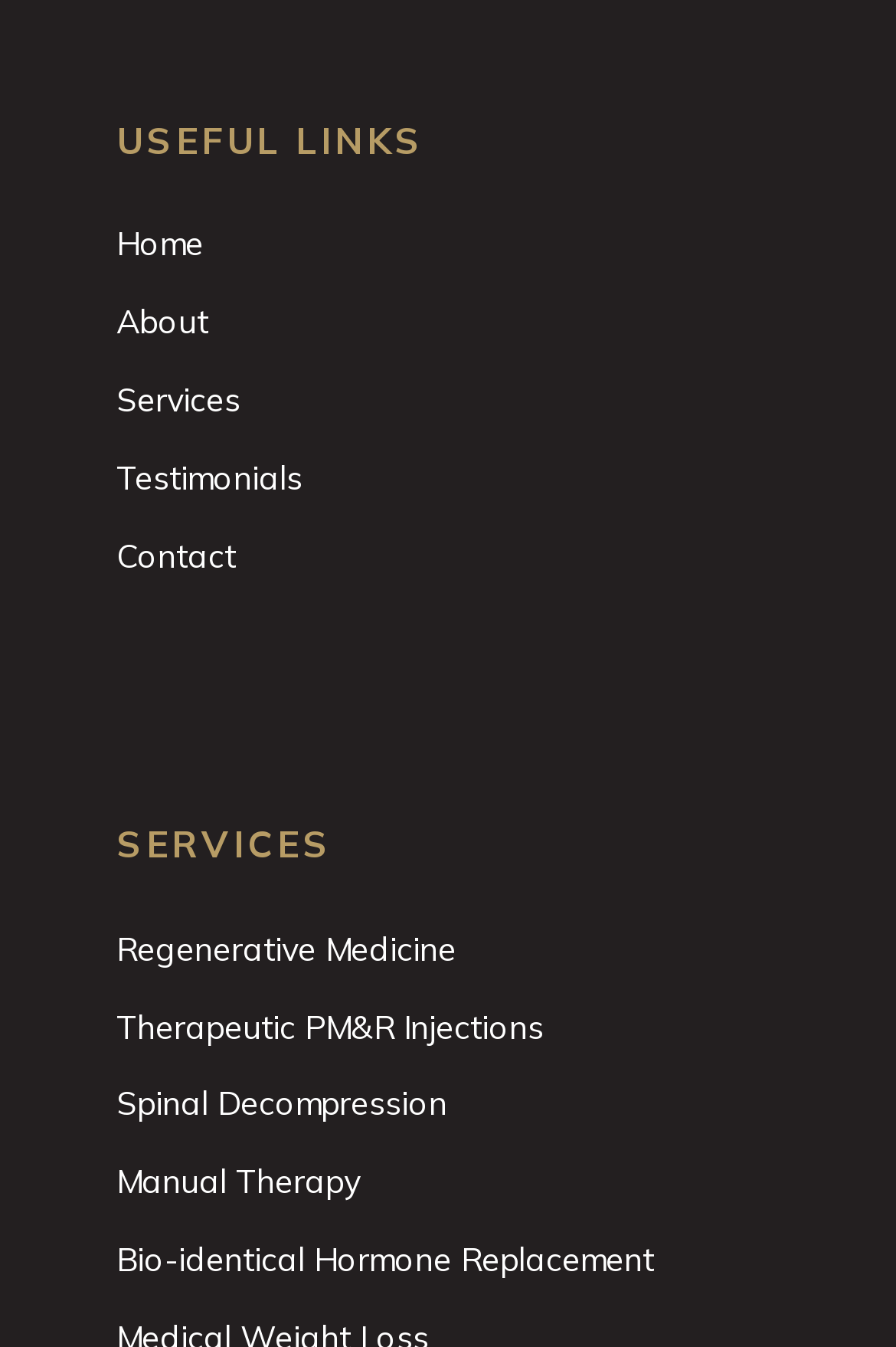Provide a short, one-word or phrase answer to the question below:
What is the first link under 'USEFUL LINKS'?

Home